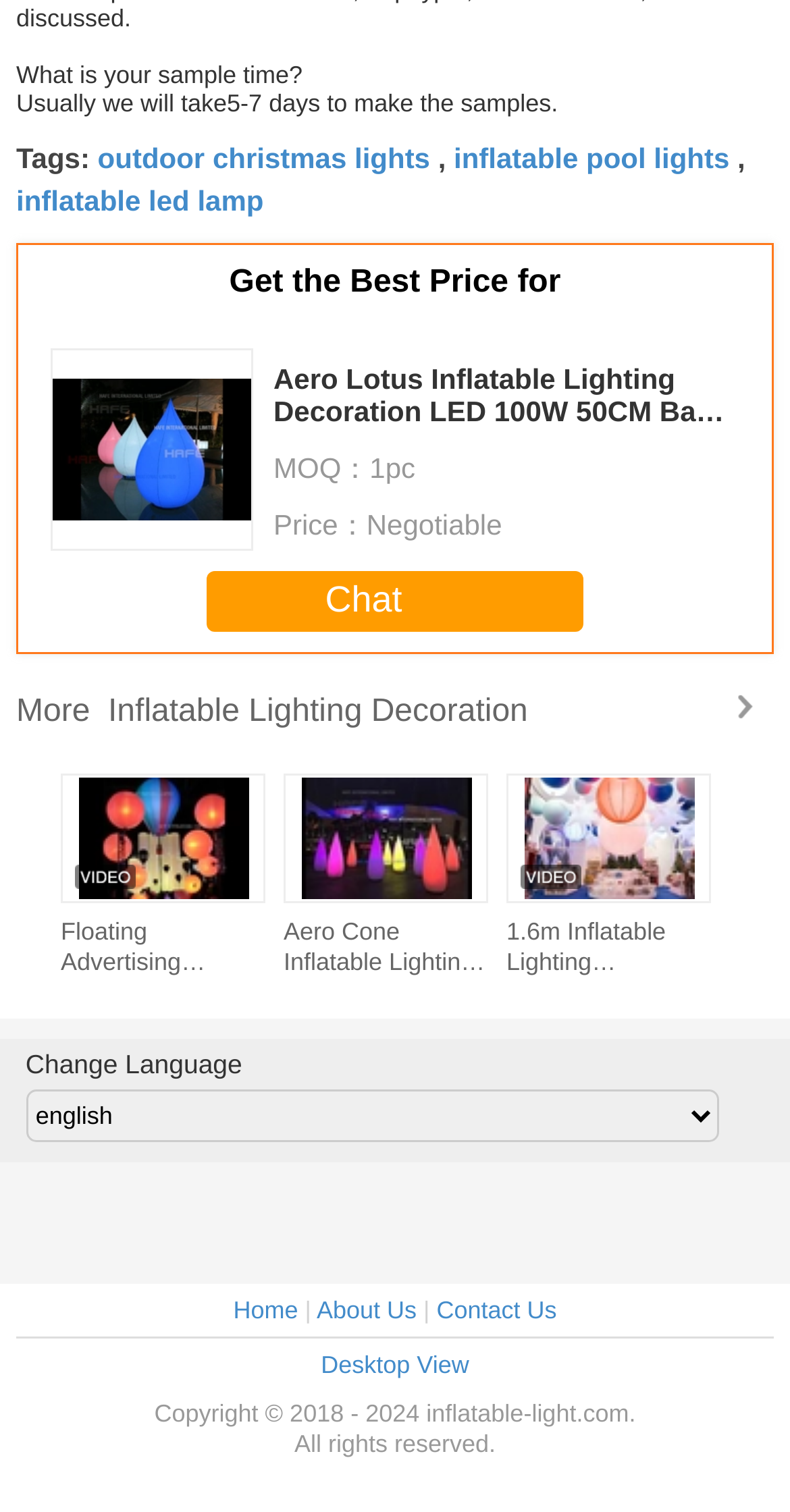Based on the image, please elaborate on the answer to the following question:
What is the price of the product?

The price of the product is mentioned in the text 'Price：Negotiable' which is located in the product details section.